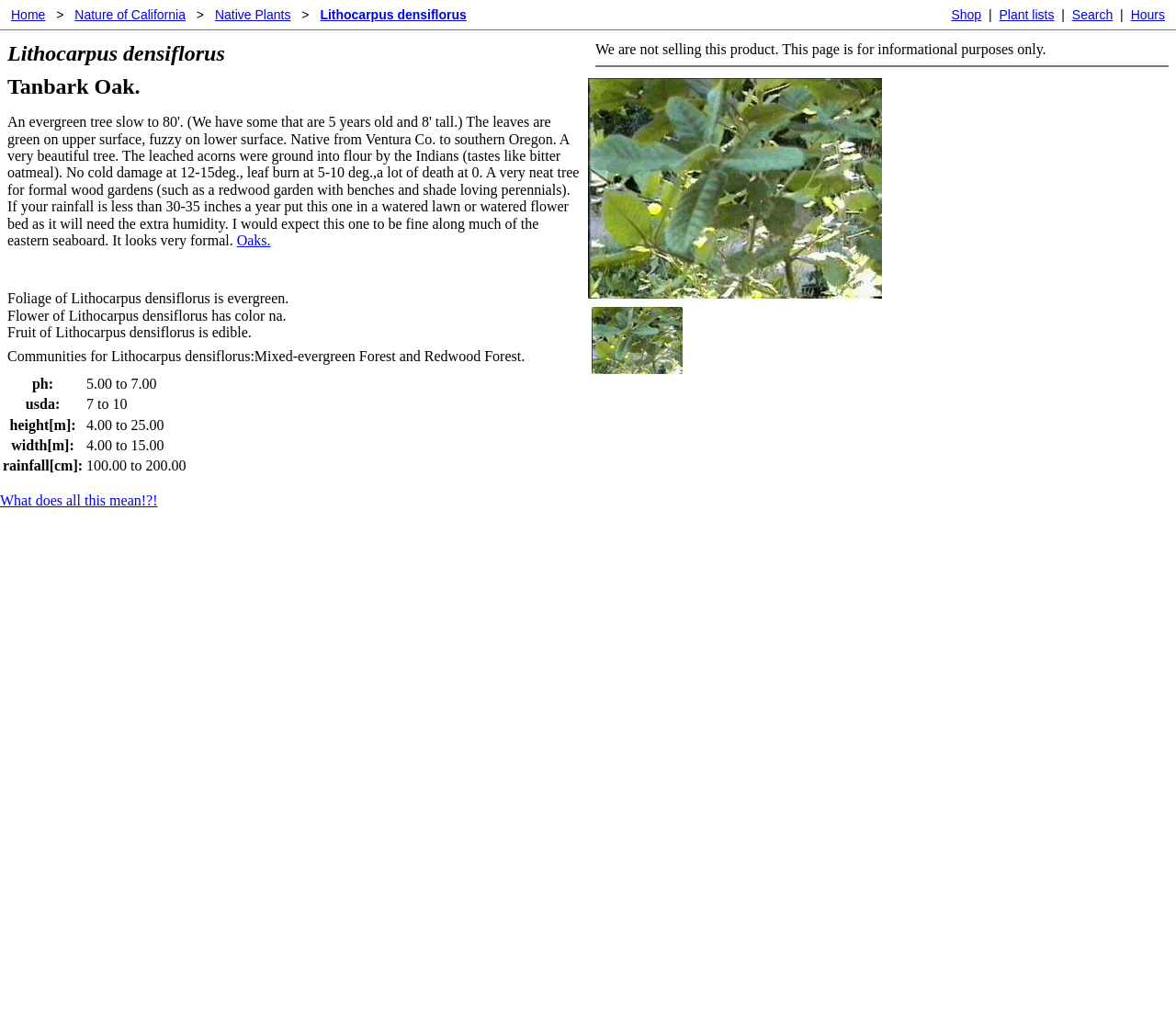Determine the bounding box coordinates of the element that should be clicked to execute the following command: "Read about the 'Foliage of Lithocarpus densiflorus'".

[0.006, 0.285, 0.246, 0.3]